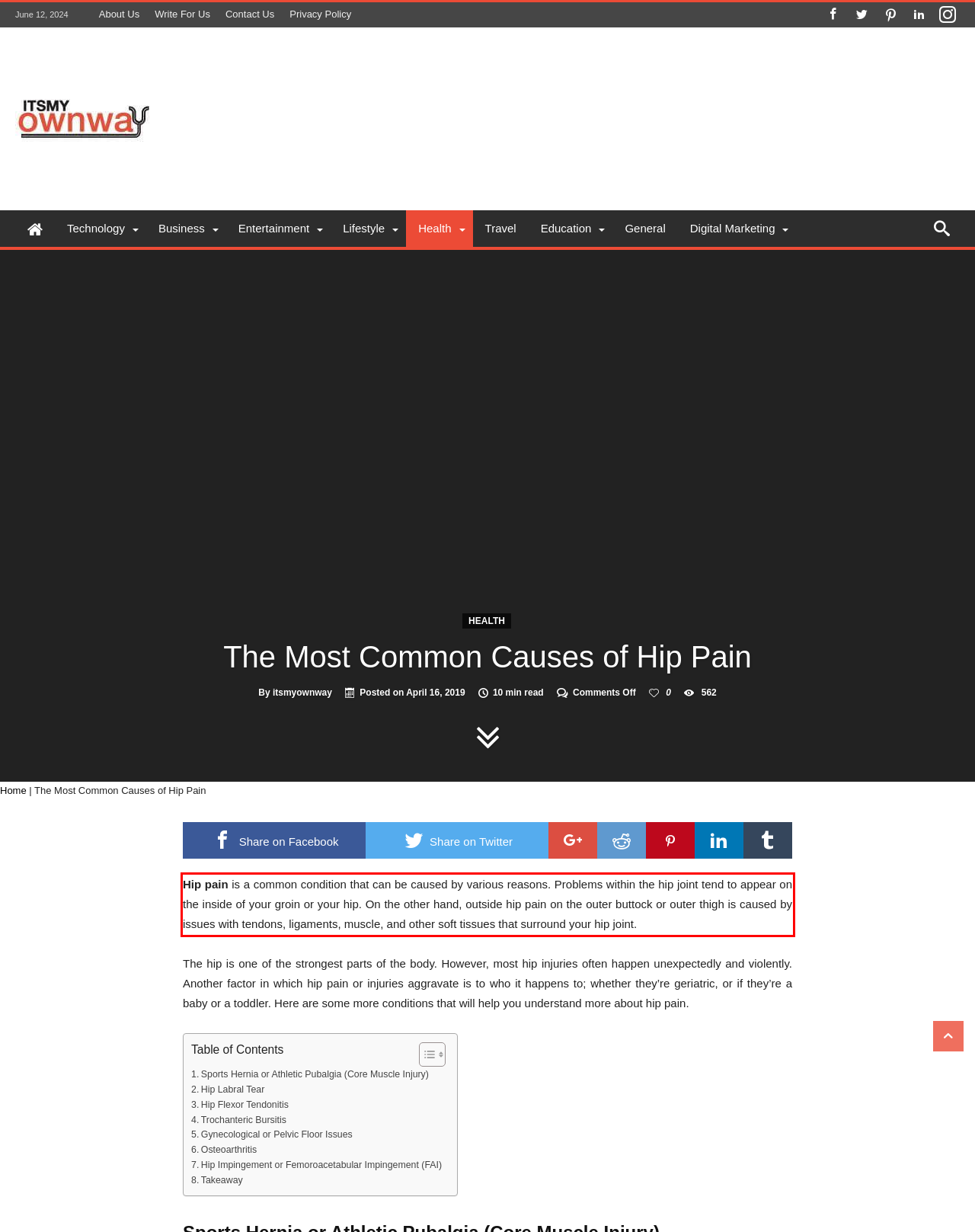Given a webpage screenshot, identify the text inside the red bounding box using OCR and extract it.

Hip pain is a common condition that can be caused by various reasons. Problems within the hip joint tend to appear on the inside of your groin or your hip. On the other hand, outside hip pain on the outer buttock or outer thigh is caused by issues with tendons, ligaments, muscle, and other soft tissues that surround your hip joint.